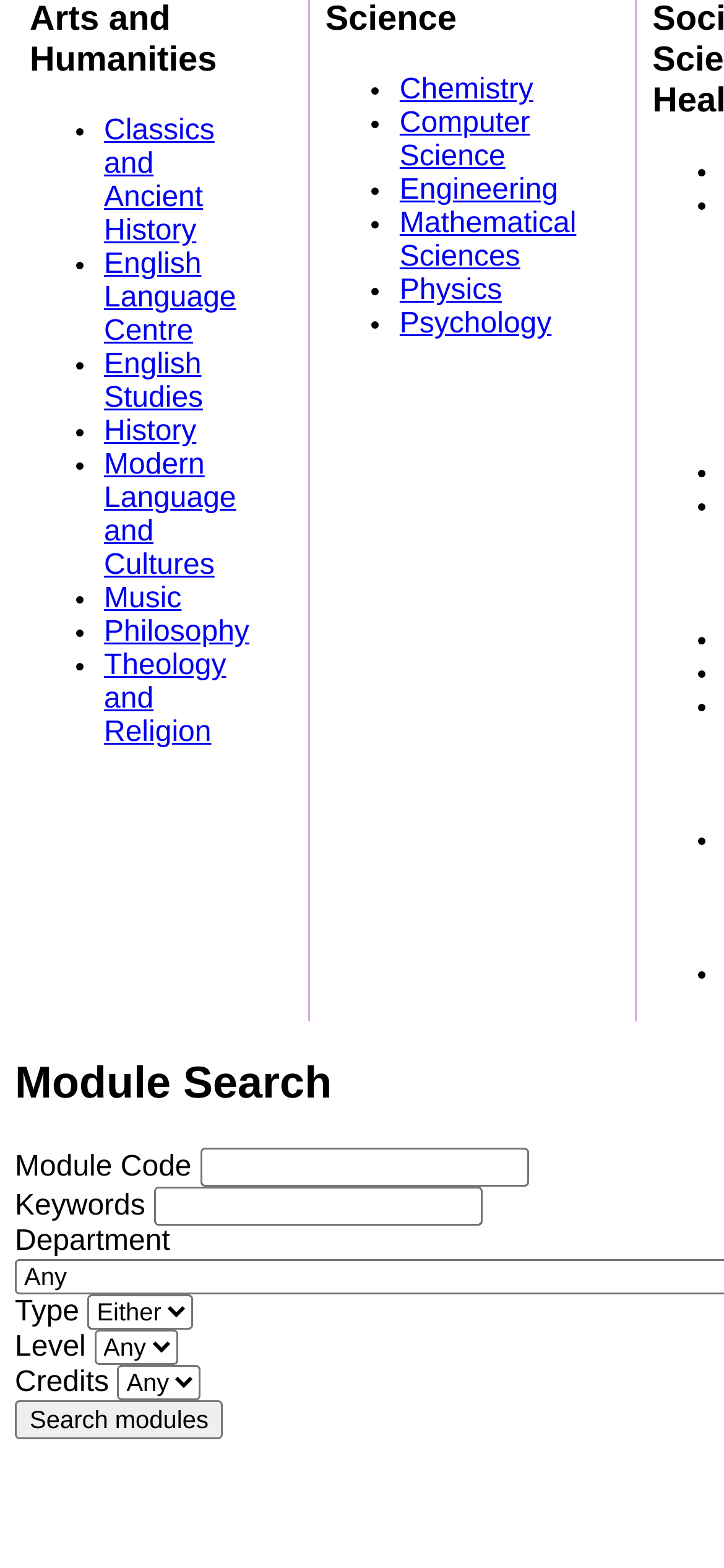Highlight the bounding box coordinates of the element you need to click to perform the following instruction: "Enter Module Code."

[0.276, 0.732, 0.73, 0.757]